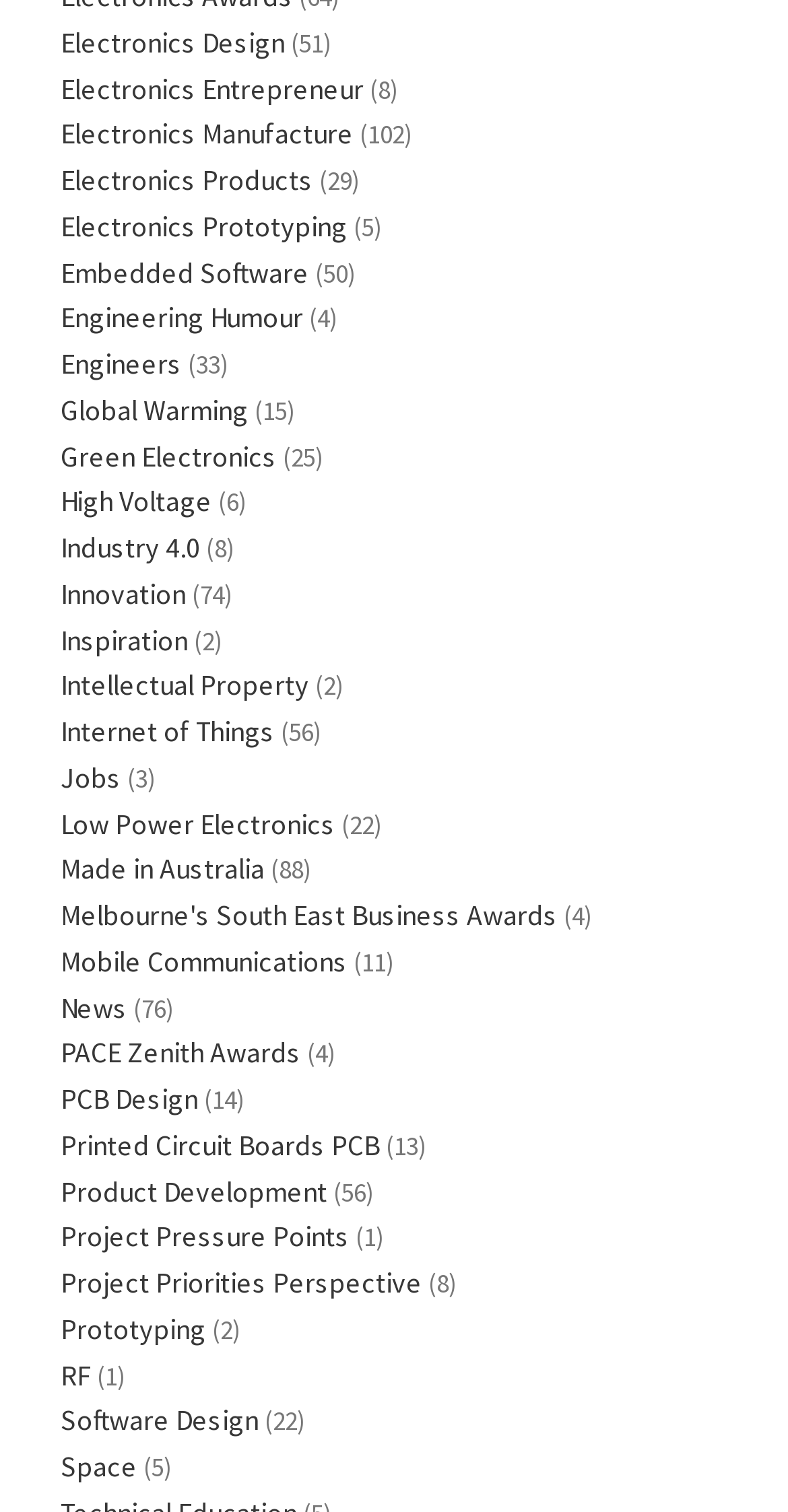Kindly provide the bounding box coordinates of the section you need to click on to fulfill the given instruction: "Visit Embedded Software".

[0.077, 0.168, 0.392, 0.192]